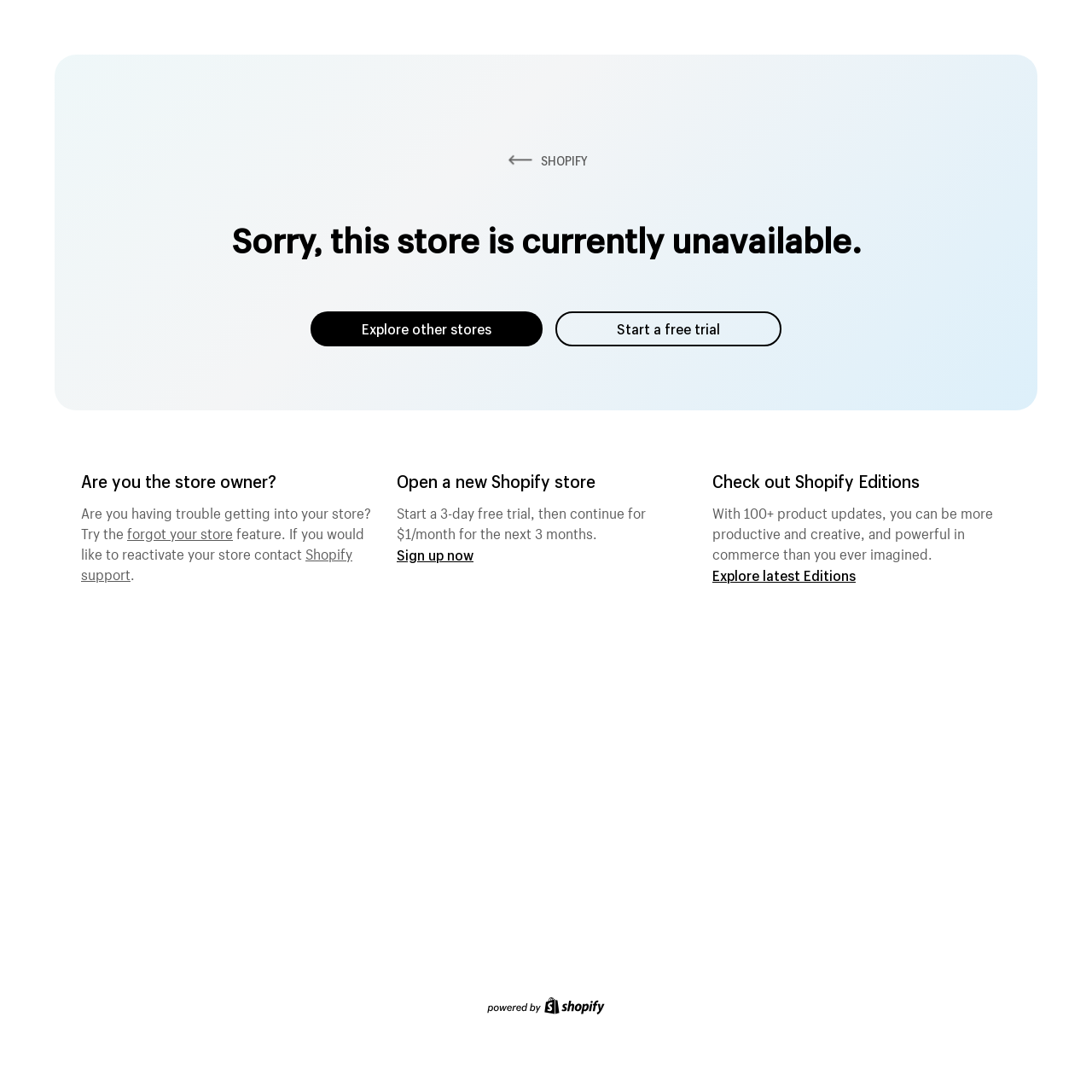How long is the free trial?
Based on the visual information, provide a detailed and comprehensive answer.

I found the answer by reading the static text element which mentions that users can start a 3-day free trial.